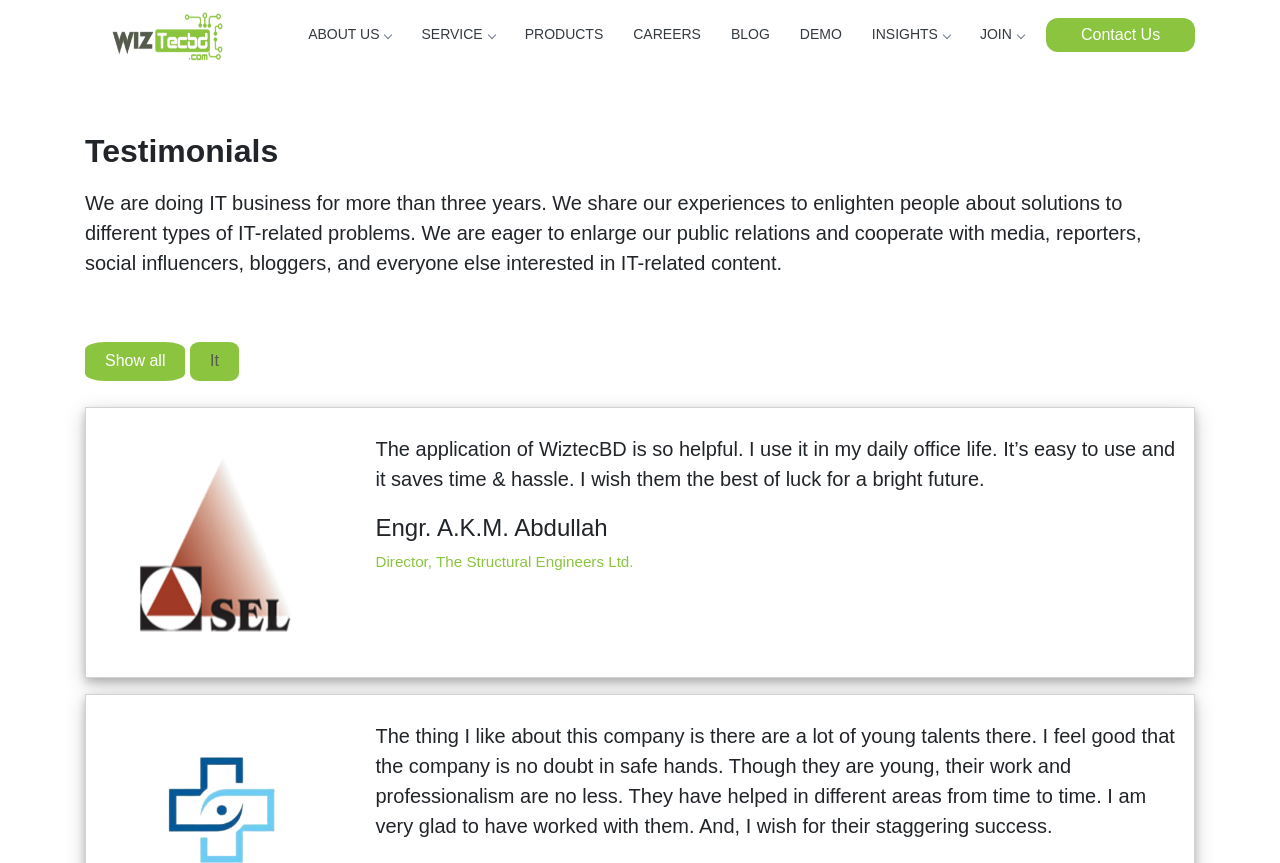Please determine the bounding box coordinates, formatted as (top-left x, top-left y, bottom-right x, bottom-right y), with all values as floating point numbers between 0 and 1. Identify the bounding box of the region described as: Show all

[0.066, 0.397, 0.145, 0.441]